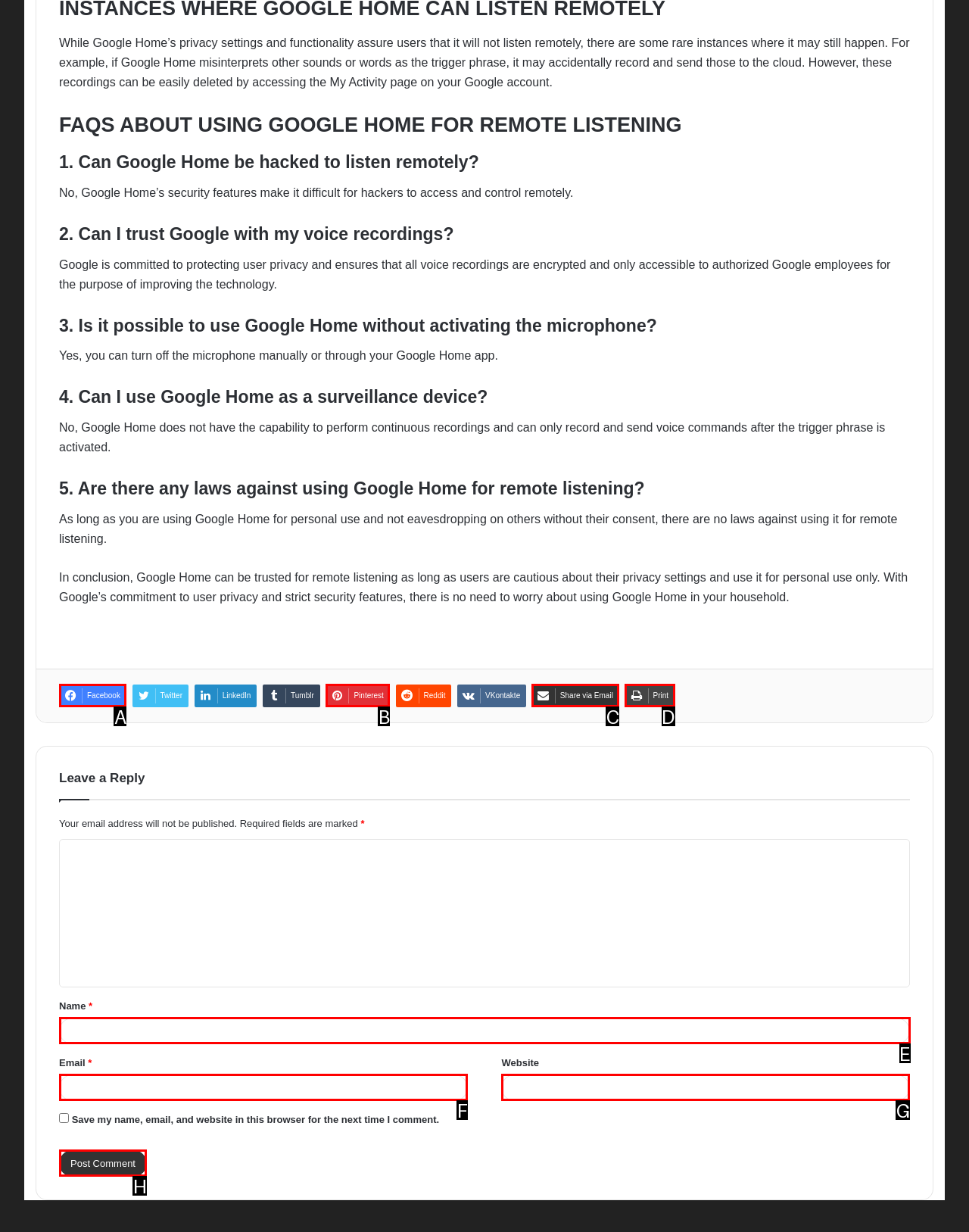Looking at the description: parent_node: Email * aria-describedby="email-notes" name="email", identify which option is the best match and respond directly with the letter of that option.

F